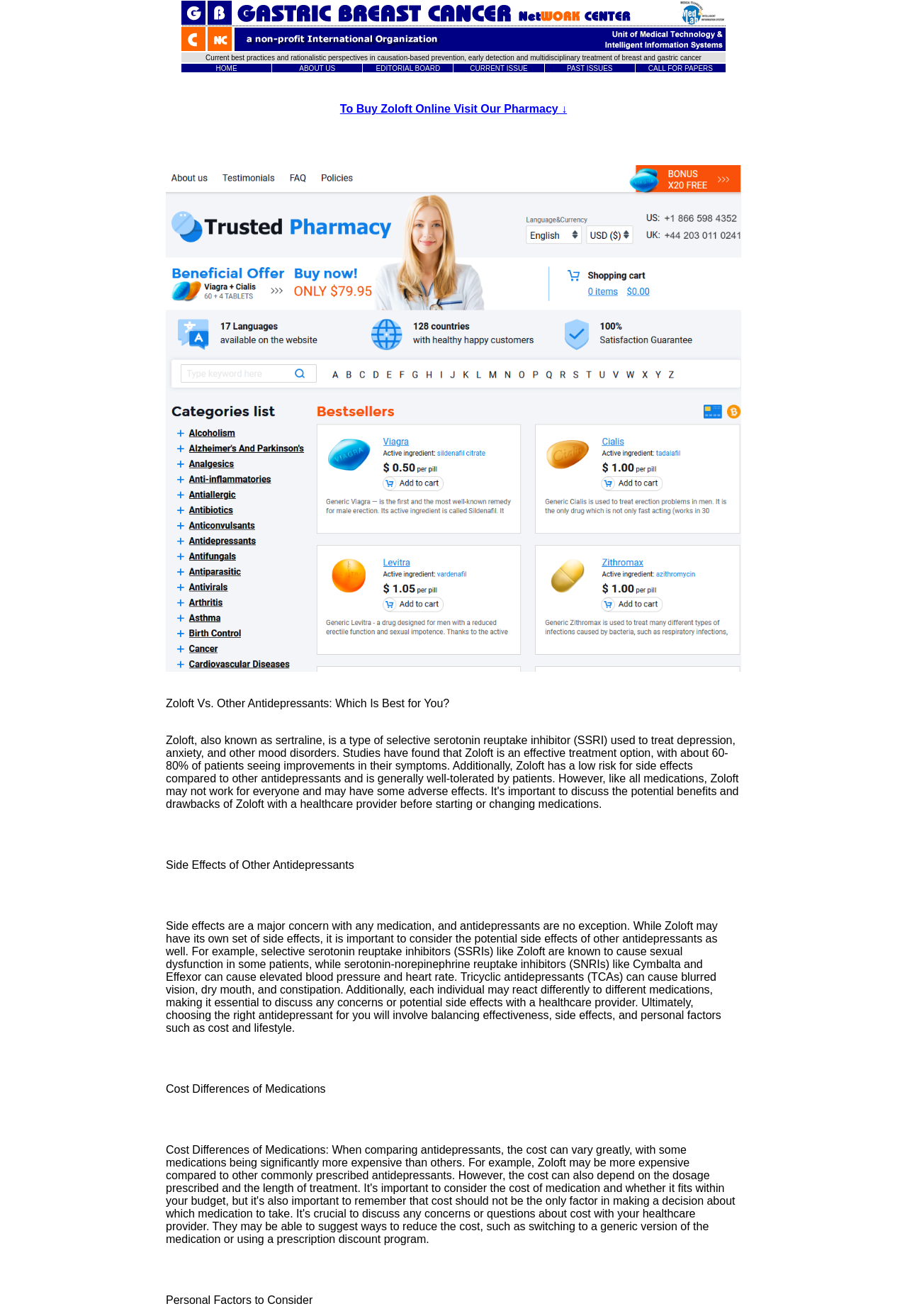What is a factor to consider when choosing an antidepressant?
Using the visual information, respond with a single word or phrase.

Cost